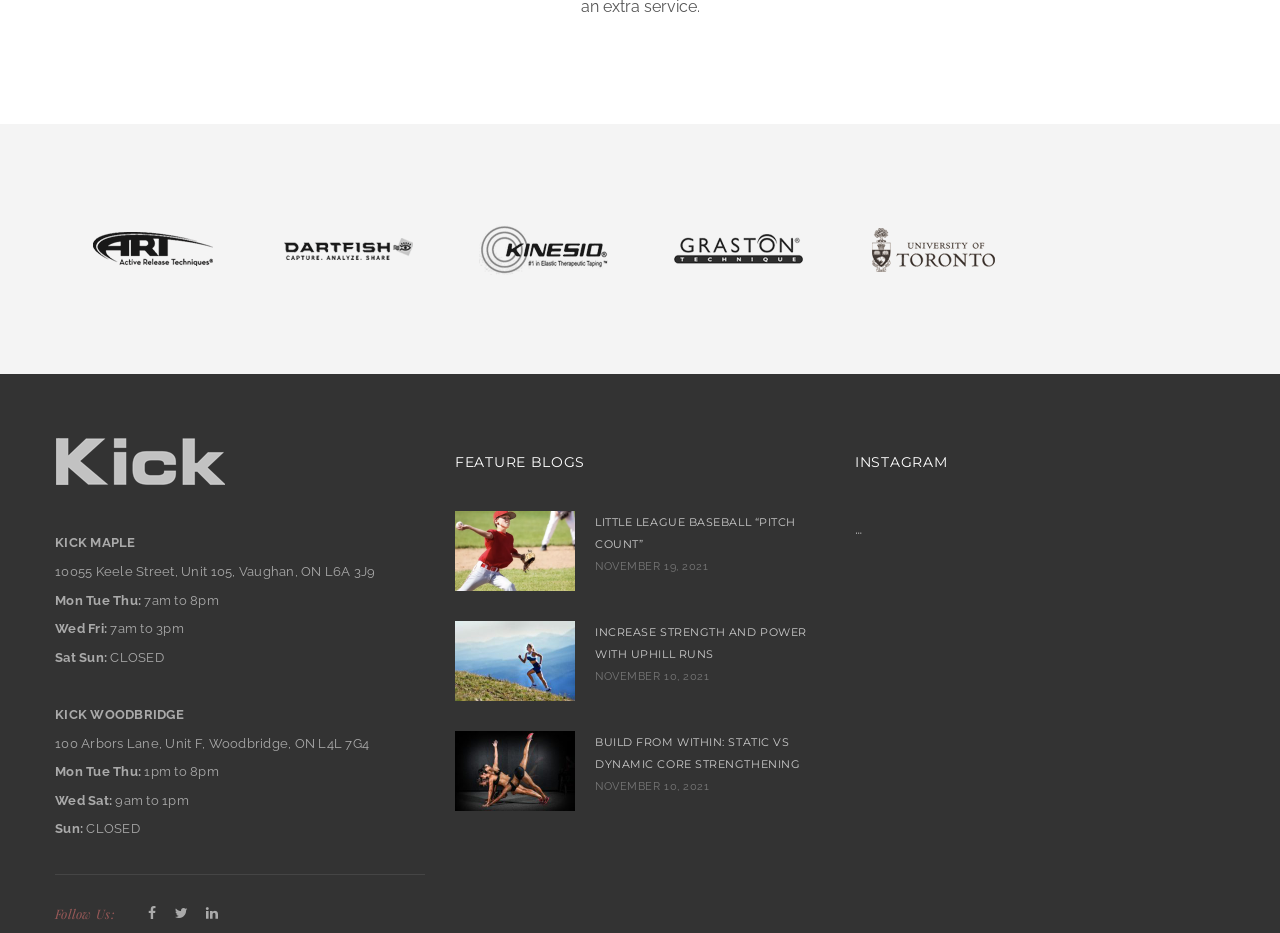Use the details in the image to answer the question thoroughly: 
What are the business hours of KICK MAPLE?

The business hours of KICK MAPLE are listed on the webpage, and they are 7am to 8pm on Monday, Tuesday, Thursday, and Friday, 7am to 3pm on Wednesday, and CLOSED on Saturday and Sunday.